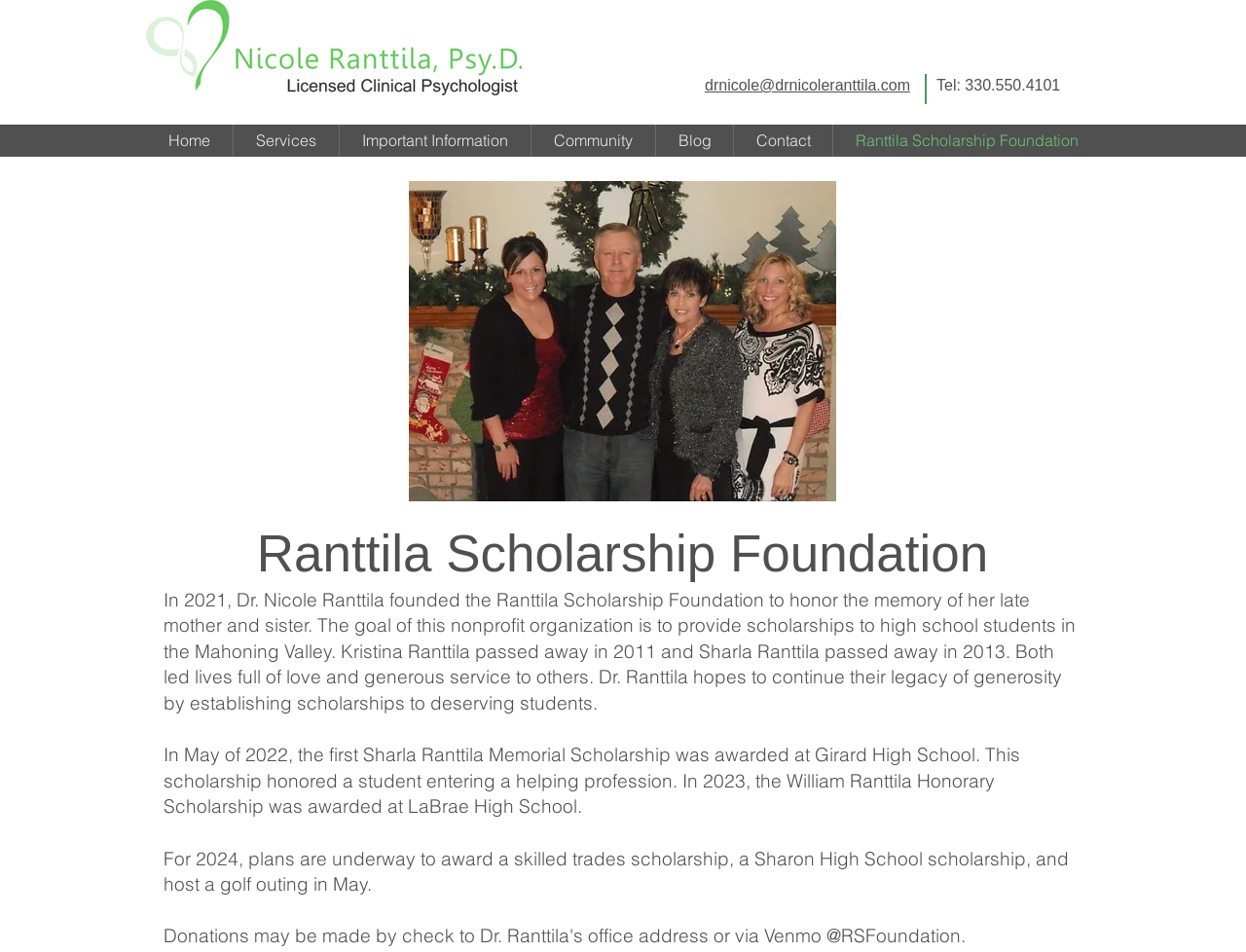Provide a brief response to the question using a single word or phrase: 
What is the name of the scholarship foundation?

Ranttila Scholarship Foundation